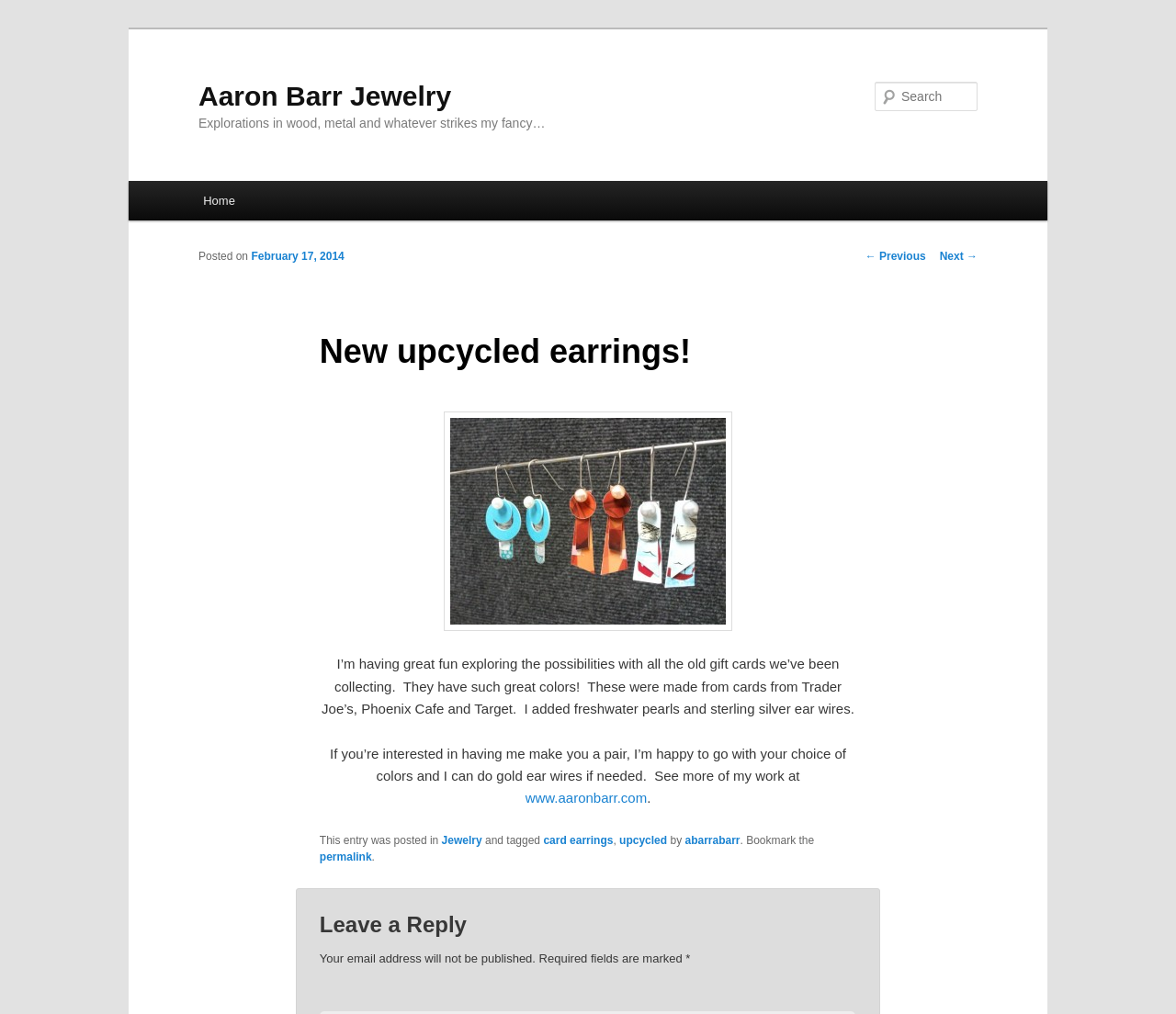Select the bounding box coordinates of the element I need to click to carry out the following instruction: "Visit the website of Aaron Barr Jewelry".

[0.447, 0.779, 0.55, 0.795]